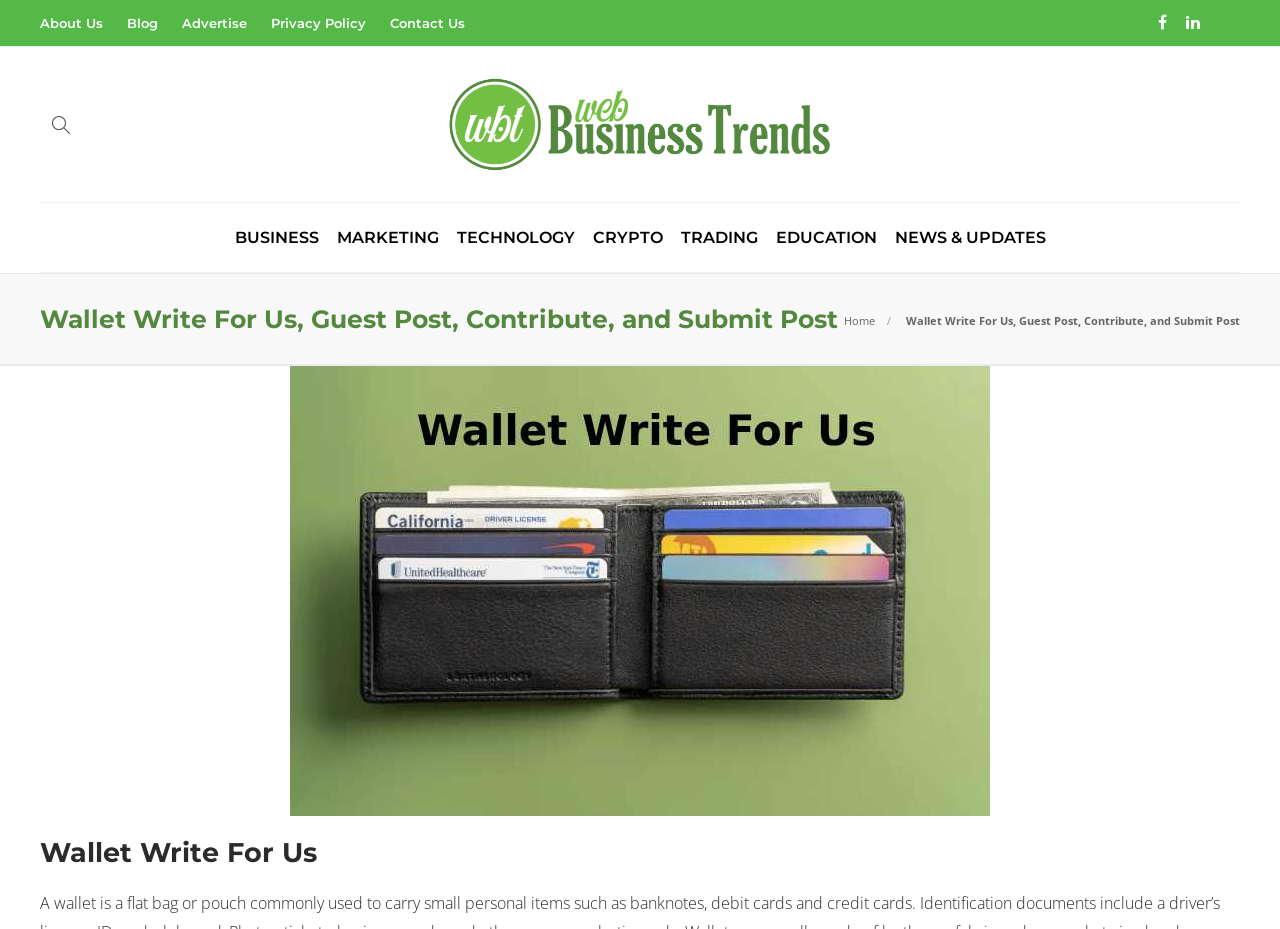What is the name of the website?
Give a one-word or short-phrase answer derived from the screenshot.

Web Business Trends